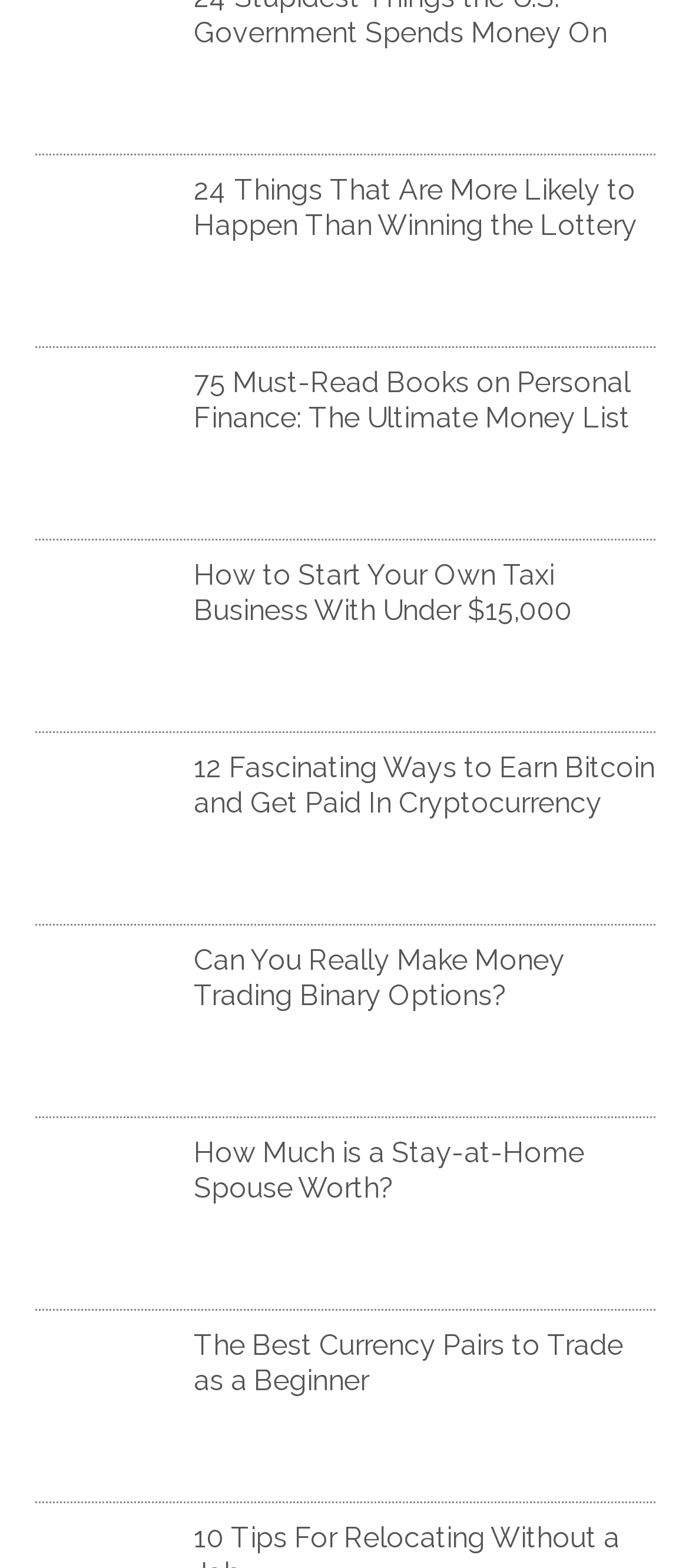Please determine the bounding box coordinates for the element with the description: "alt="stupid government spending"".

[0.05, 0.061, 0.281, 0.083]